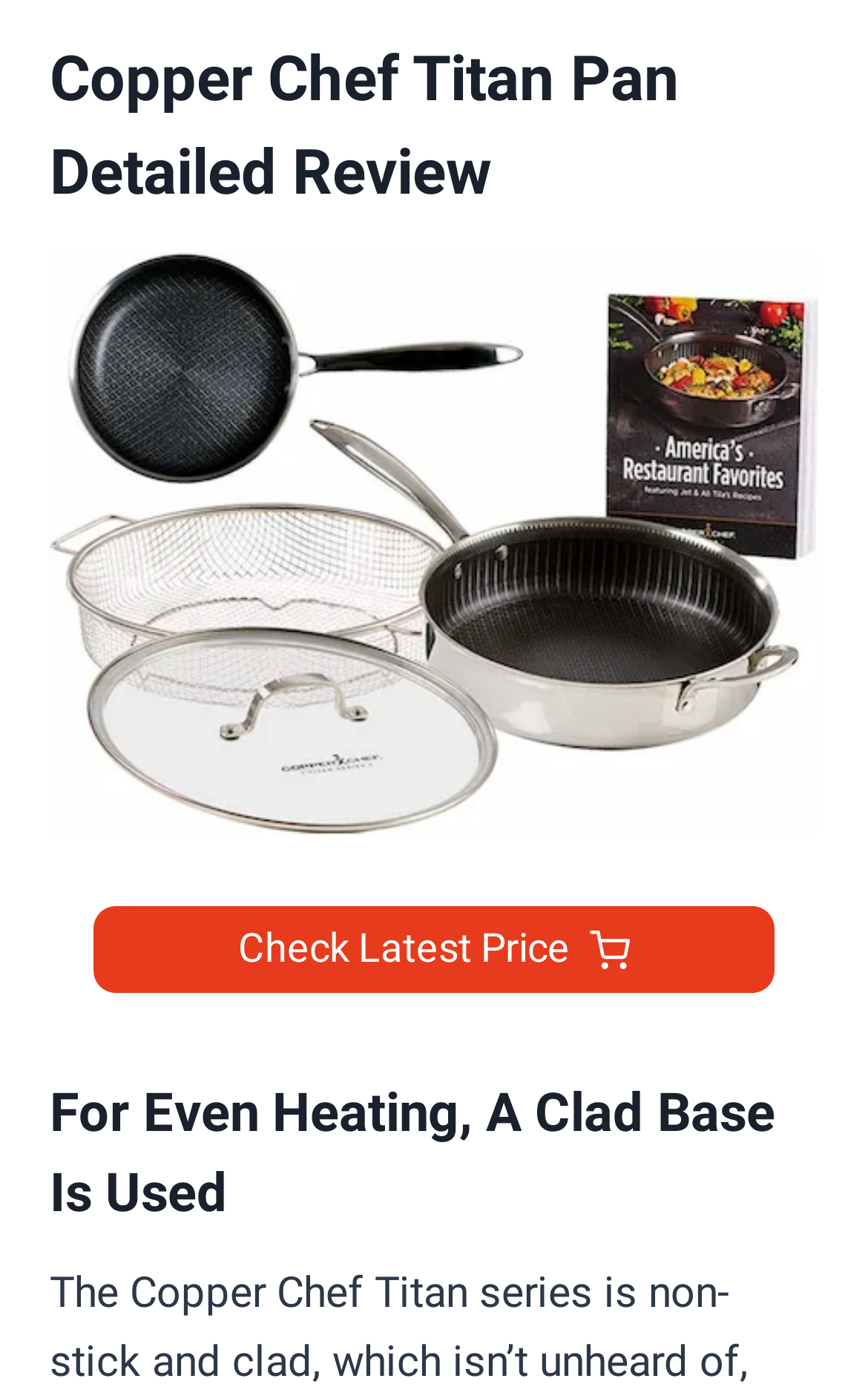What is the main topic of this review?
Analyze the screenshot and provide a detailed answer to the question.

Based on the webpage structure and content, it is clear that the main topic of this review is the Copper Chef Titan Pan. The heading 'Copper Chef Titan Pan Detailed Review' and the presence of an image of the pan further support this conclusion.